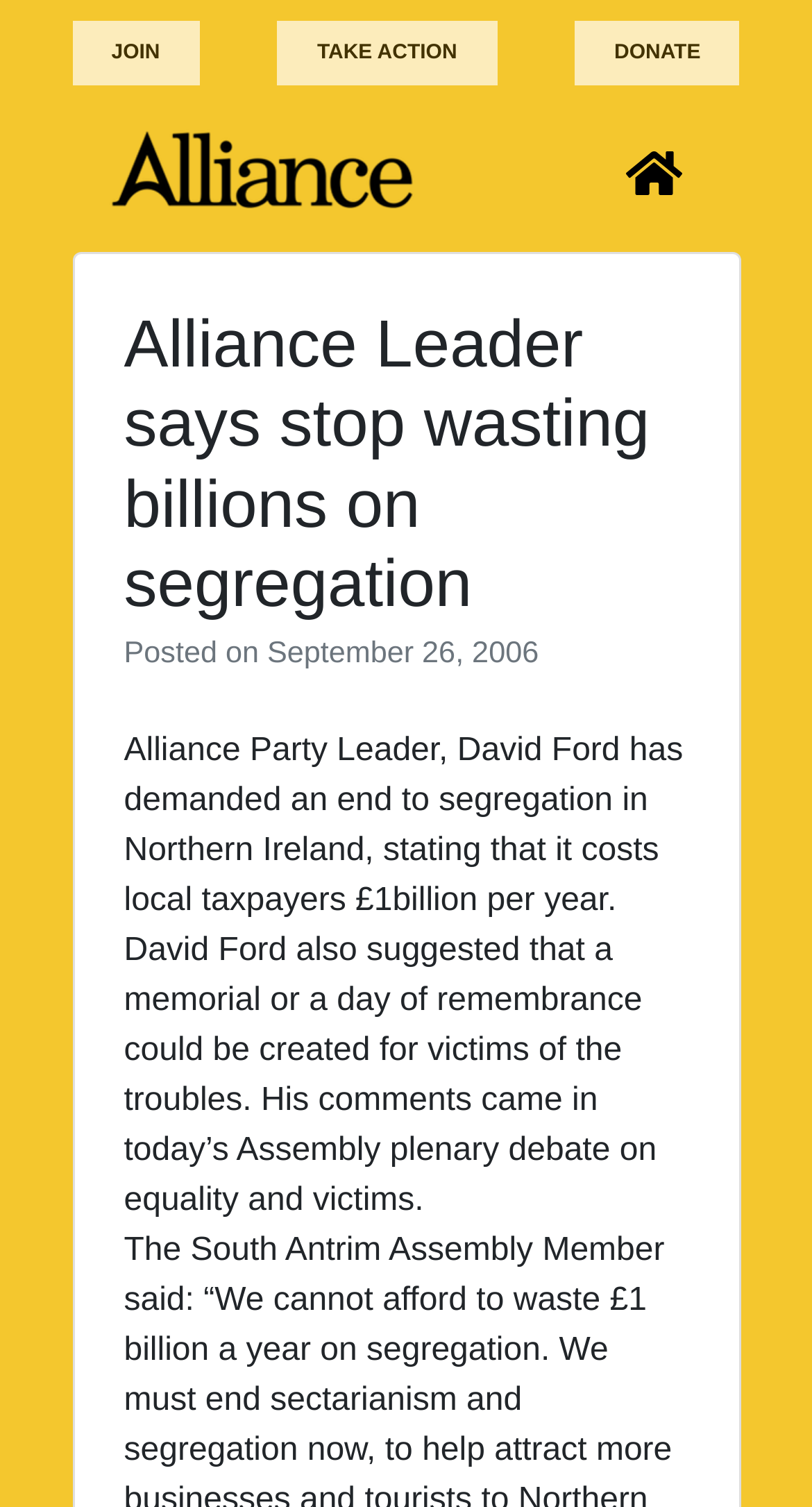Identify the first-level heading on the webpage and generate its text content.

Alliance Leader says stop wasting billions on segregation